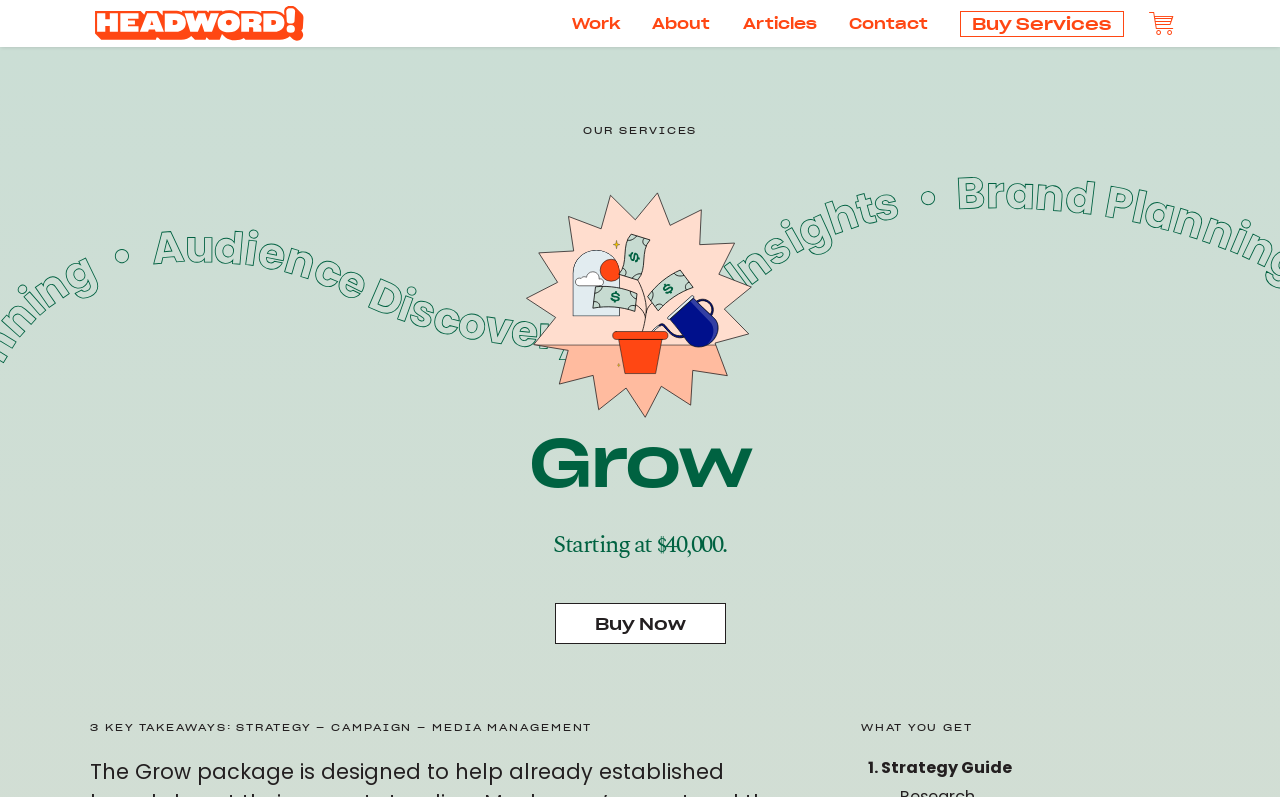Please determine the bounding box of the UI element that matches this description: Buy Now. The coordinates should be given as (top-left x, top-left y, bottom-right x, bottom-right y), with all values between 0 and 1.

[0.434, 0.757, 0.567, 0.808]